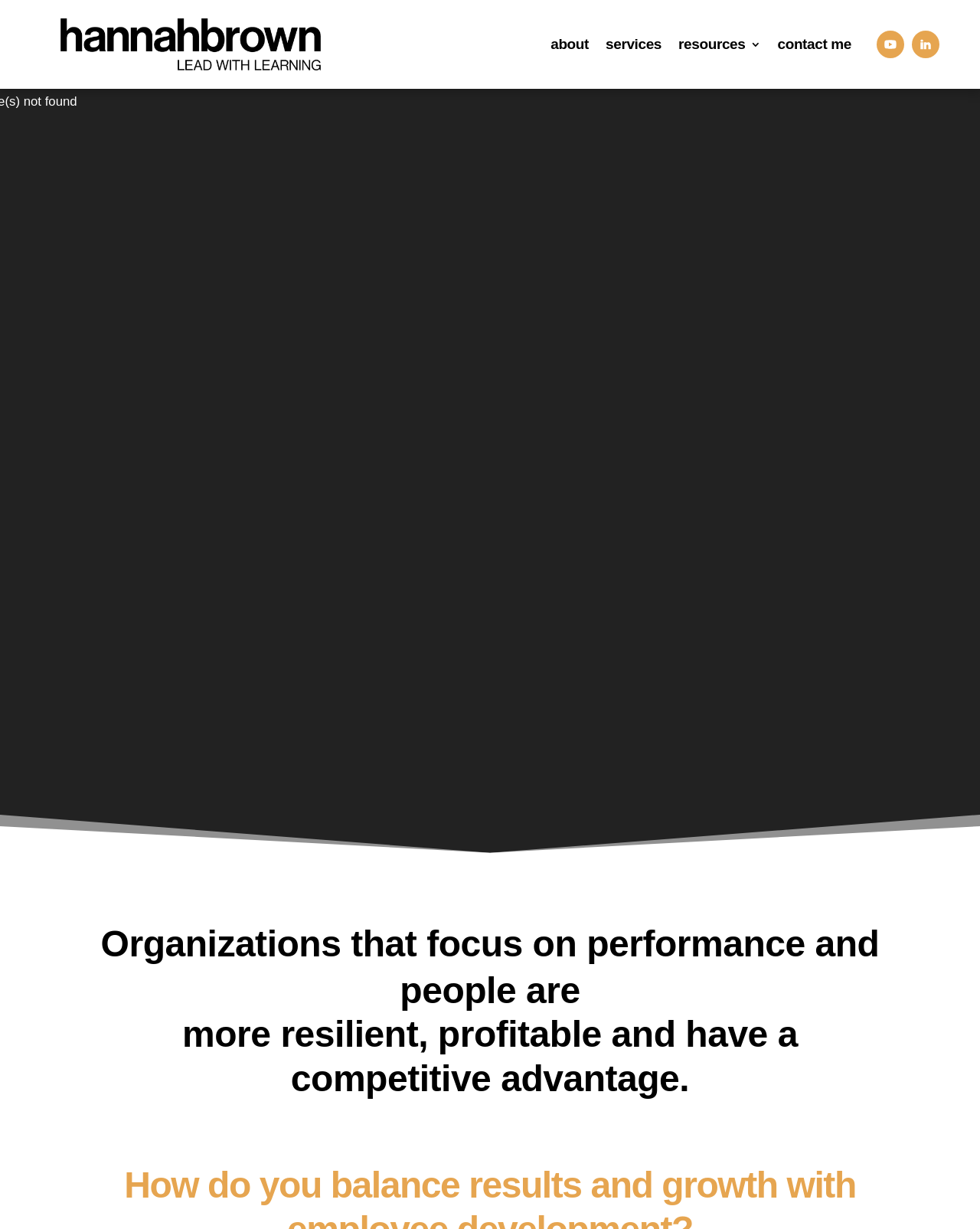Create a detailed description of the webpage's content and layout.

The webpage is the homepage of Hannah Brown, featuring a navigation menu at the top with five links: an empty link, "about", "services", "resources 3", and "contact me". These links are positioned horizontally, with the empty link at the far left and "contact me" at the far right.

Below the navigation menu, there are two identical links with an image each, positioned side by side. These links are located near the top-right corner of the page.

The main content of the page is a heading that spans almost the entire width of the page, stating "Organizations that focus on performance and people are more resilient, profitable and have a competitive advantage." This heading is positioned near the bottom of the page.

Above the heading, there is a large image that takes up most of the page's width. This image is centered and positioned slightly above the middle of the page.

Overall, the webpage has a simple layout with a clear focus on the main heading and image.